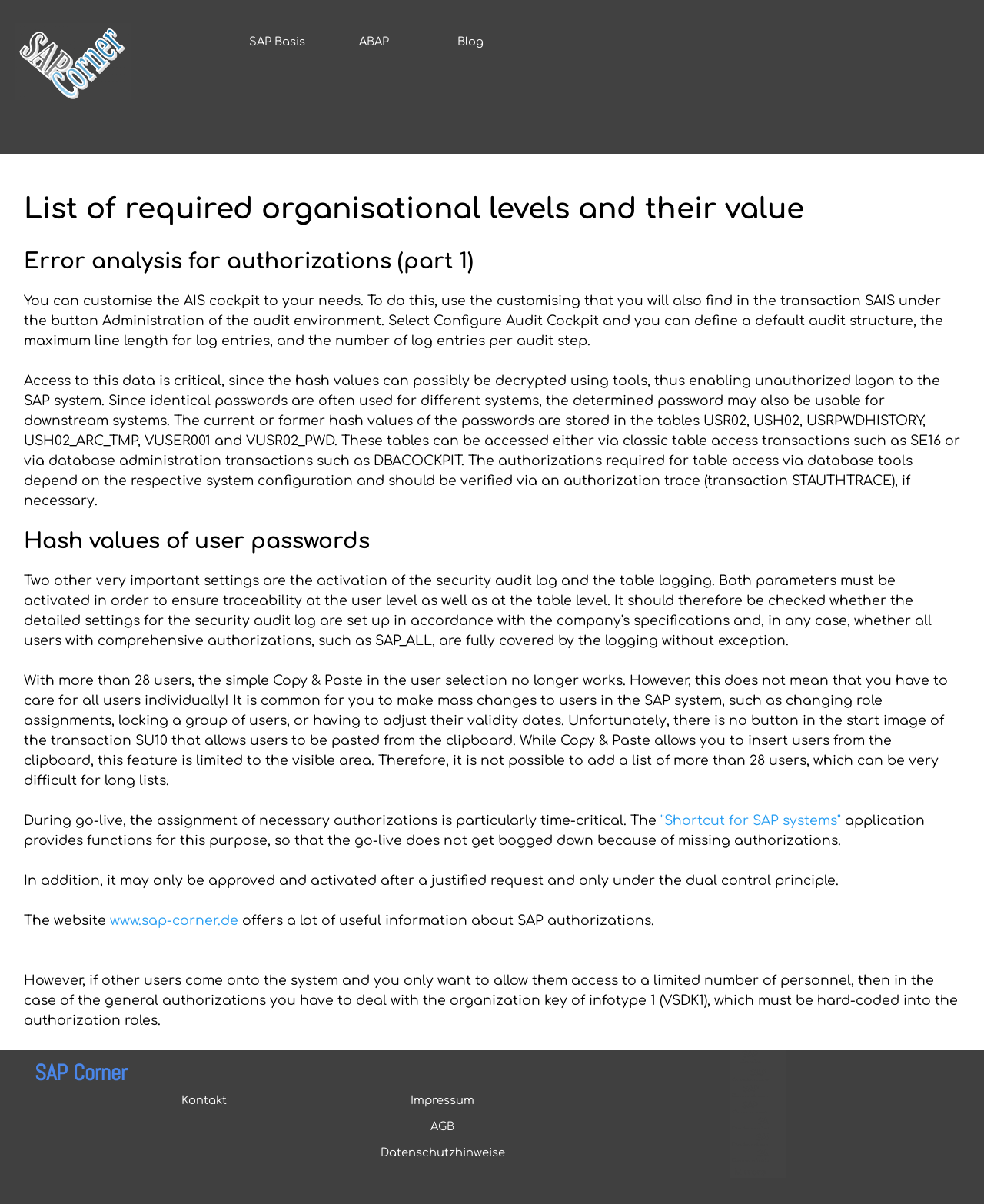Locate the UI element that matches the description Impressum in the webpage screenshot. Return the bounding box coordinates in the format (top-left x, top-left y, bottom-right x, bottom-right y), with values ranging from 0 to 1.

[0.387, 0.904, 0.512, 0.923]